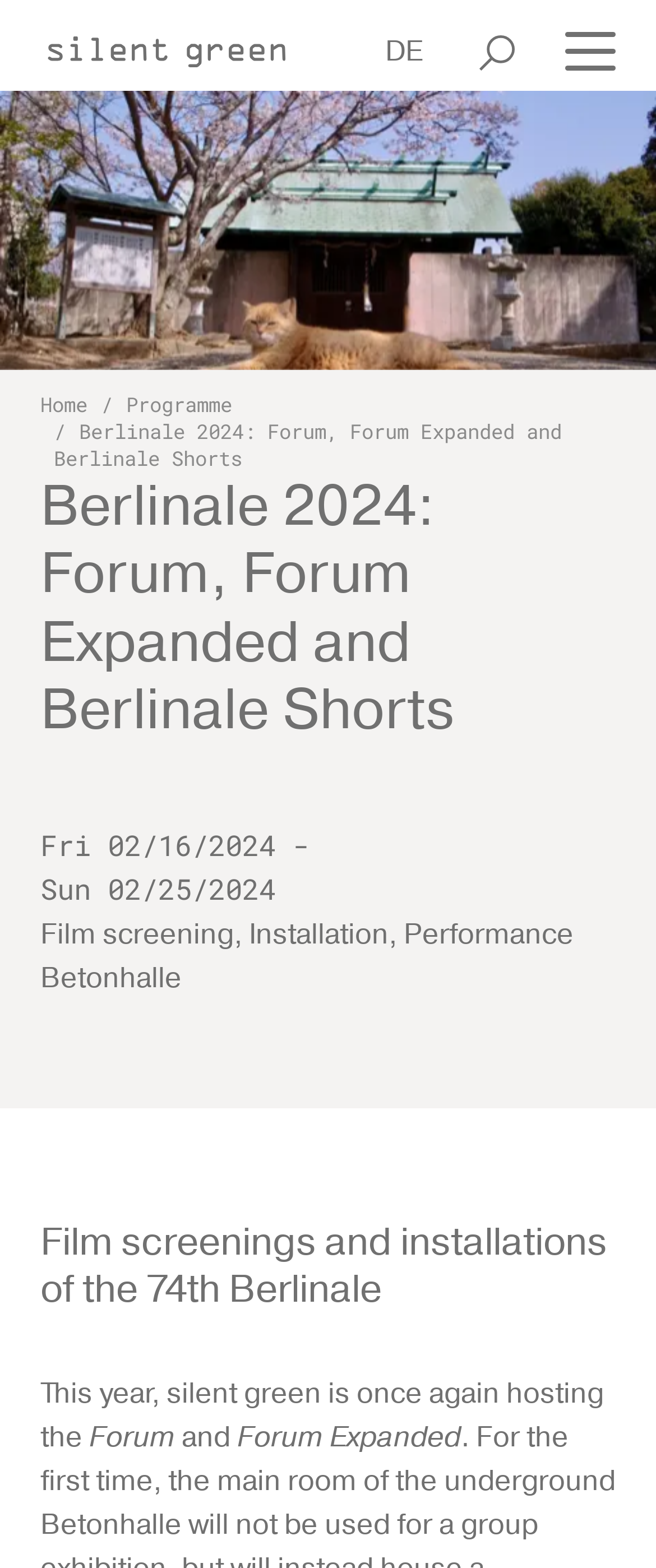Predict the bounding box coordinates for the UI element described as: "Next". The coordinates should be four float numbers between 0 and 1, presented as [left, top, right, bottom].

[0.85, 0.058, 1.0, 0.236]